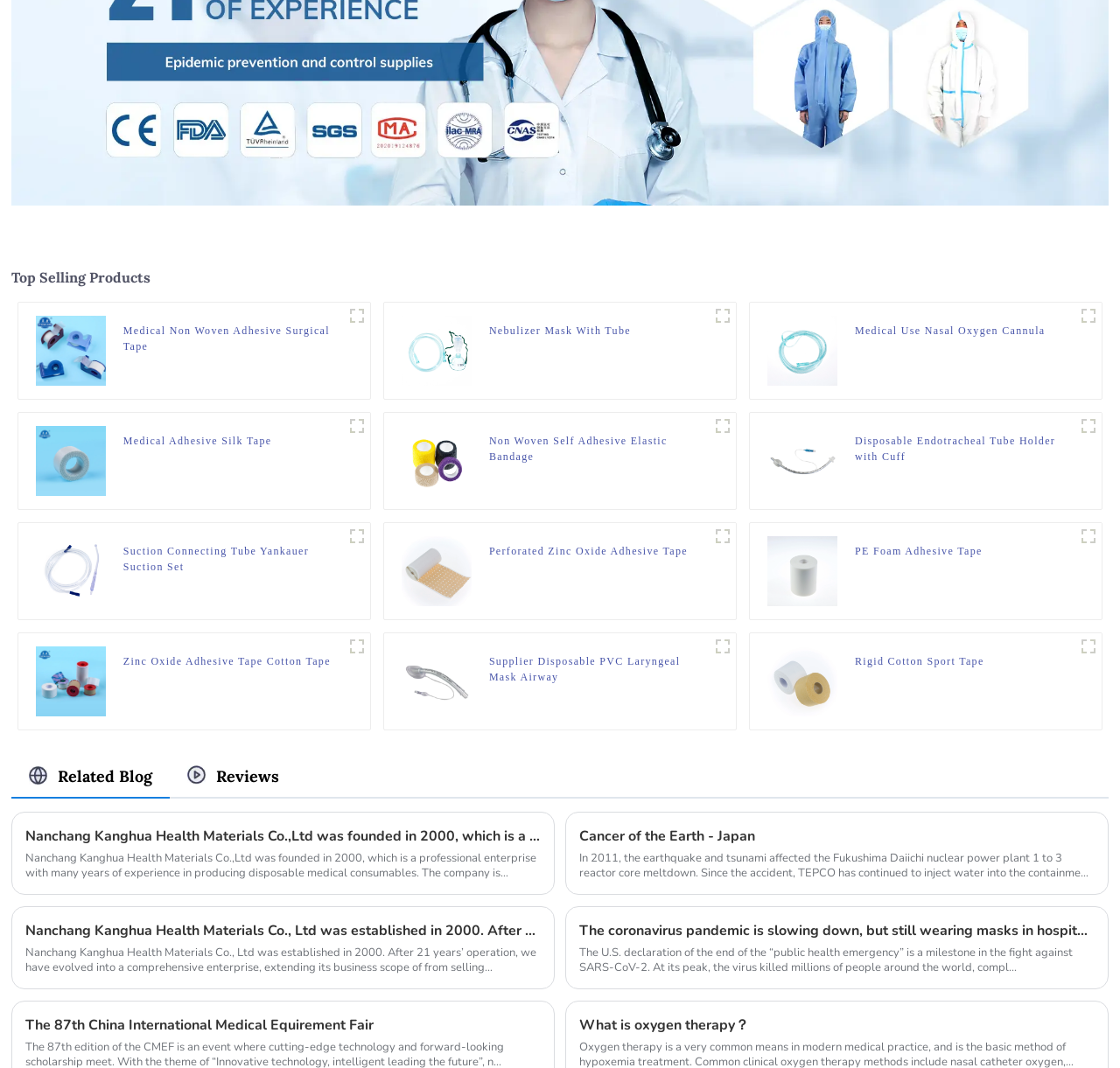Locate the bounding box coordinates for the element described below: "Medical Use Nasal Oxygen Cannula". The coordinates must be four float values between 0 and 1, formatted as [left, top, right, bottom].

[0.763, 0.302, 0.933, 0.332]